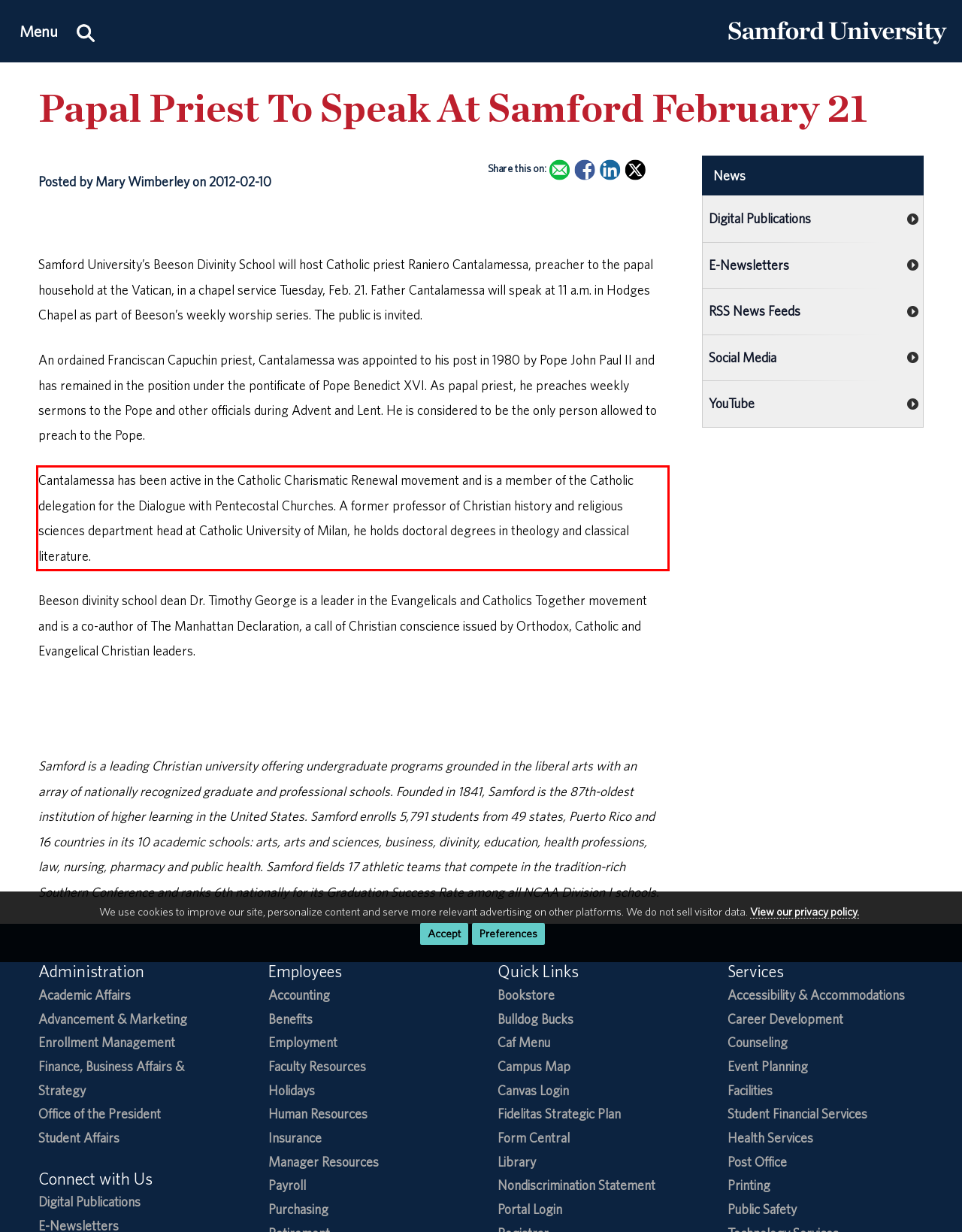Please identify the text within the red rectangular bounding box in the provided webpage screenshot.

Cantalamessa has been active in the Catholic Charismatic Renewal movement and is a member of the Catholic delegation for the Dialogue with Pentecostal Churches. A former professor of Christian history and religious sciences department head at Catholic University of Milan, he holds doctoral degrees in theology and classical literature.